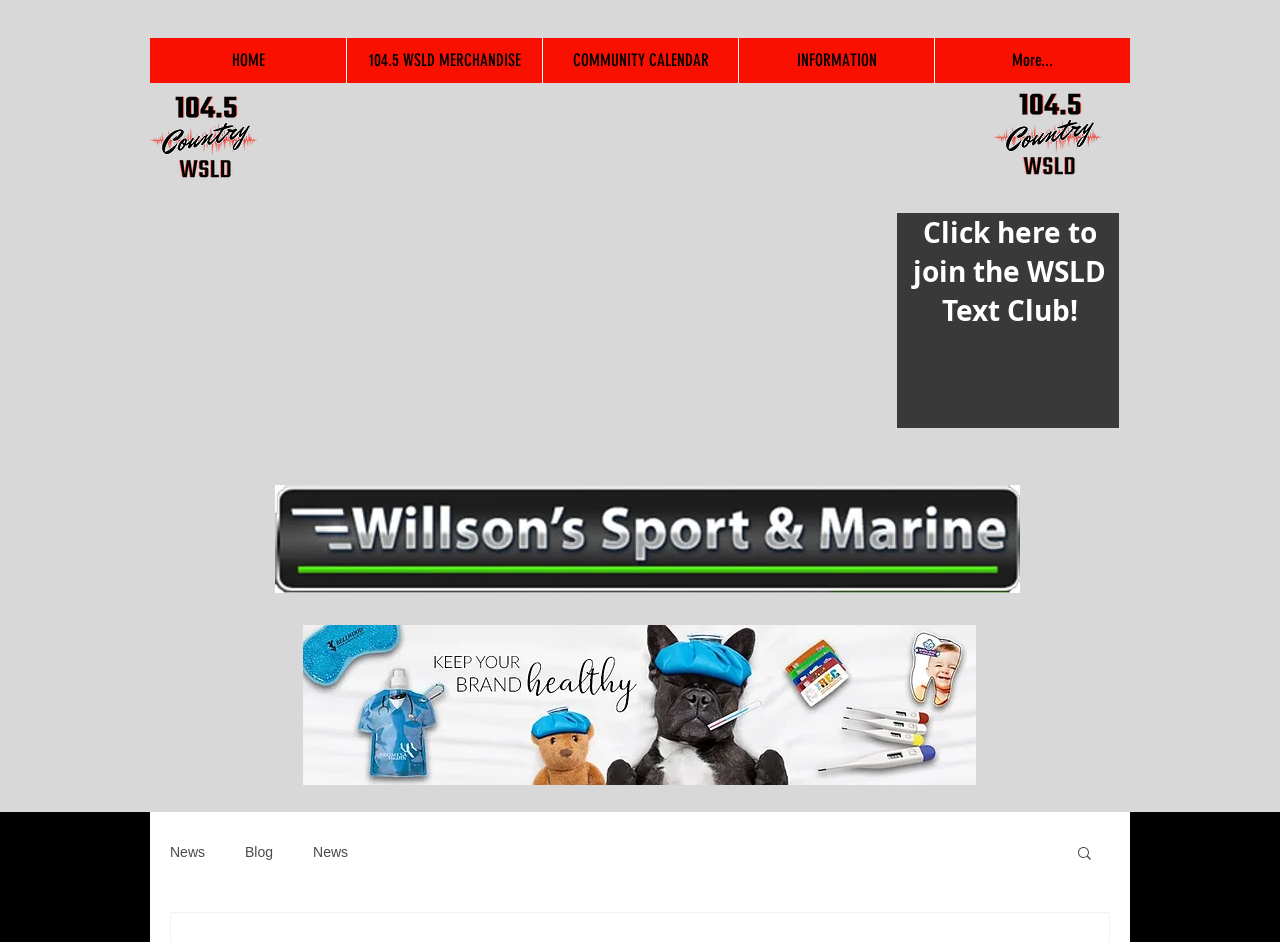Offer a detailed explanation of the webpage layout and contents.

The webpage is about the Burlington Police Department, with a focus on identifying an individual. At the top left, there is a navigation menu with links to "HOME", "104.5 WSLD MERCHANDISE", "COMMUNITY CALENDAR", "INFORMATION", and "More...". Next to the navigation menu, there is a logo image. 

Below the navigation menu, there is a slideshow gallery with two buttons, one on the left and one on the right, allowing users to navigate through the slides. The gallery contains an image with a link to "Big Deals Big Deals". Above the slideshow gallery, there is a heading that reads "Click here to join the WSLD Text Club!". 

On the right side of the page, there is another logo image, and below it, there are two generic elements, one with an image "logo.jpg" and a link, and the other with an image "webpic2.jpg" and a link. 

At the bottom of the page, there is a navigation menu for a blog, with links to "News", "Blog", and "News" again. Next to the blog navigation menu, there is a search button with a magnifying glass icon.